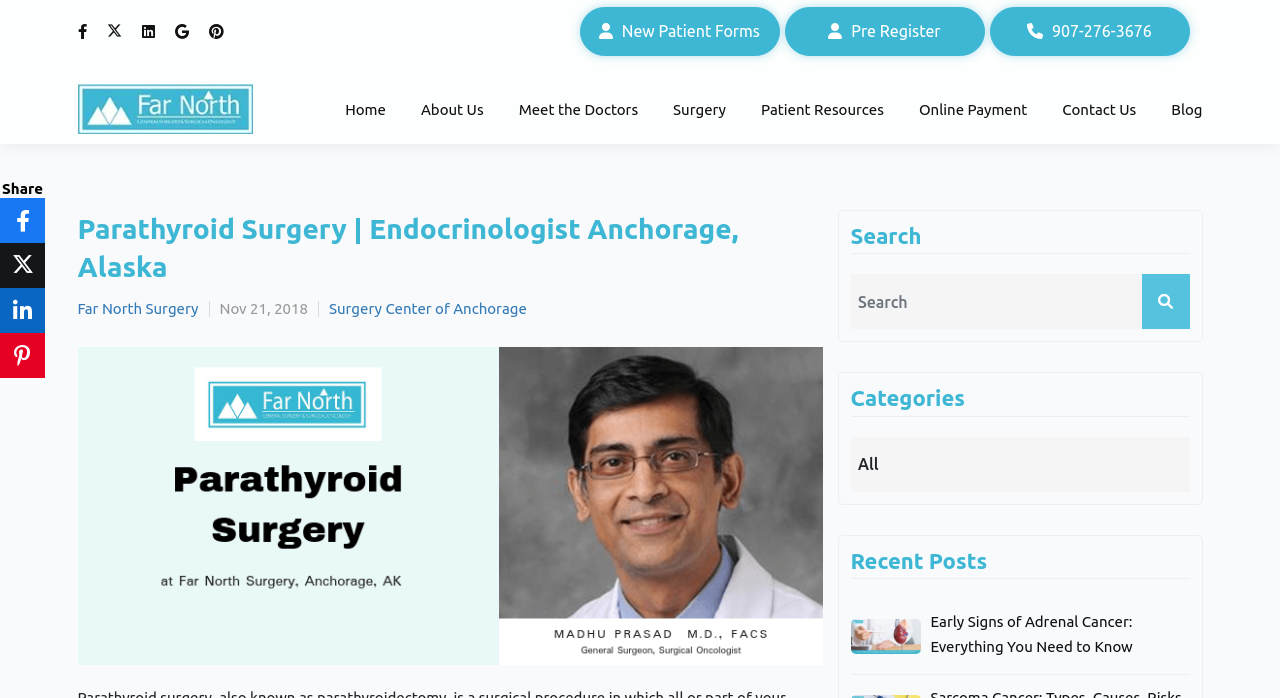Provide the bounding box coordinates for the area that should be clicked to complete the instruction: "Visit the 'Meet the Doctors' page".

[0.405, 0.124, 0.498, 0.189]